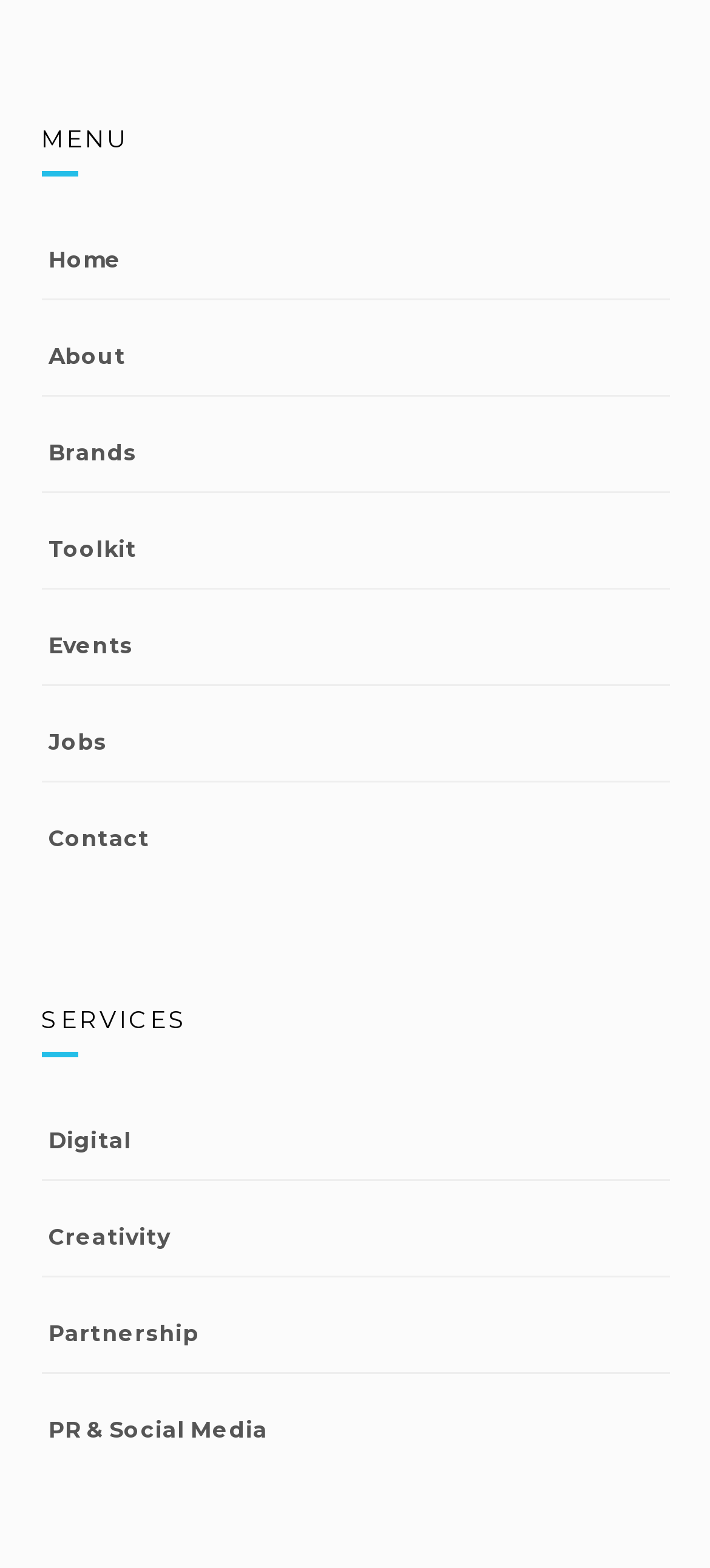Provide the bounding box coordinates for the area that should be clicked to complete the instruction: "explore digital services".

[0.068, 0.713, 0.942, 0.743]